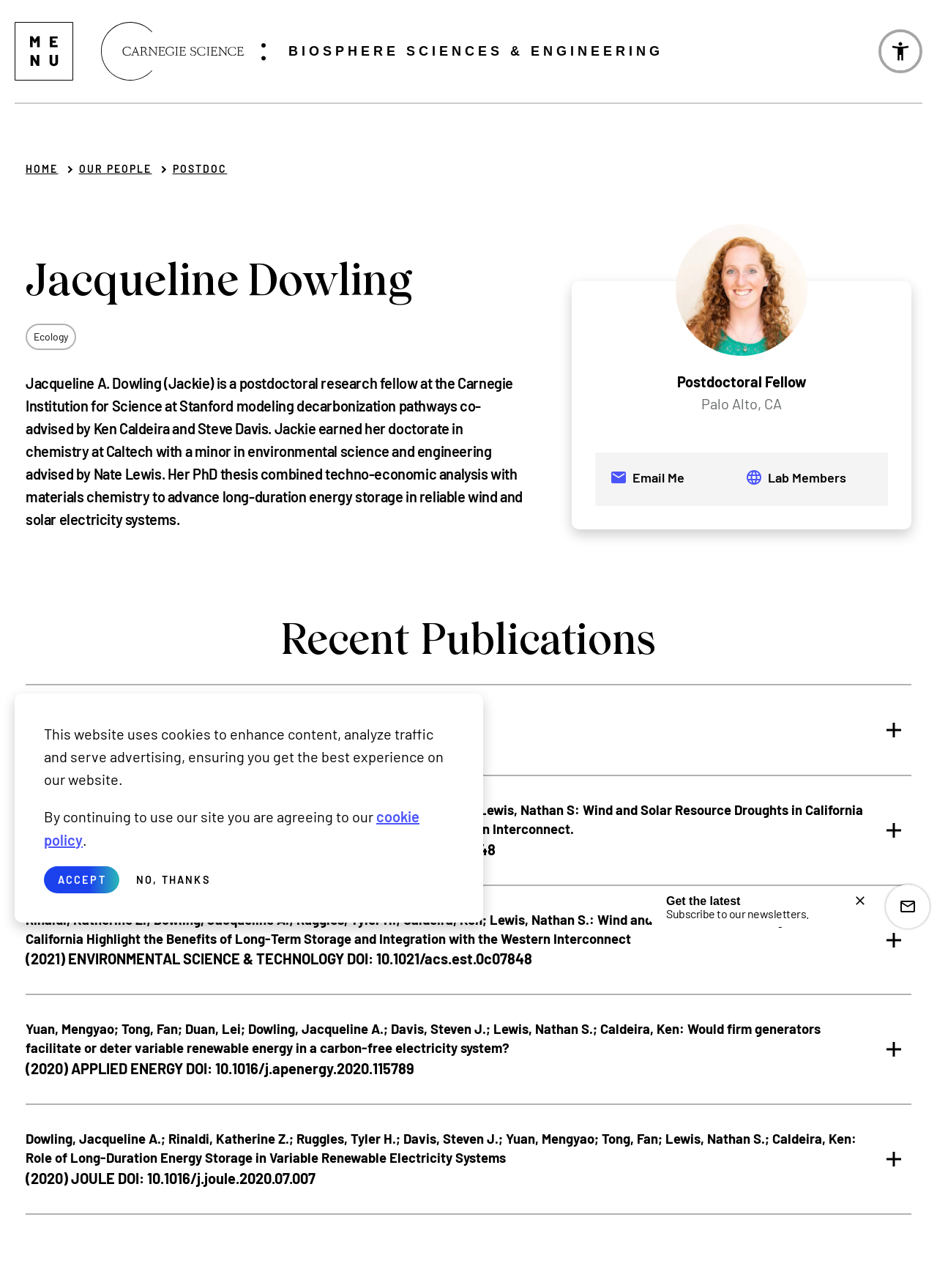Kindly determine the bounding box coordinates of the area that needs to be clicked to fulfill this instruction: "View Jacqueline Dowling's publications".

[0.027, 0.552, 0.973, 0.582]